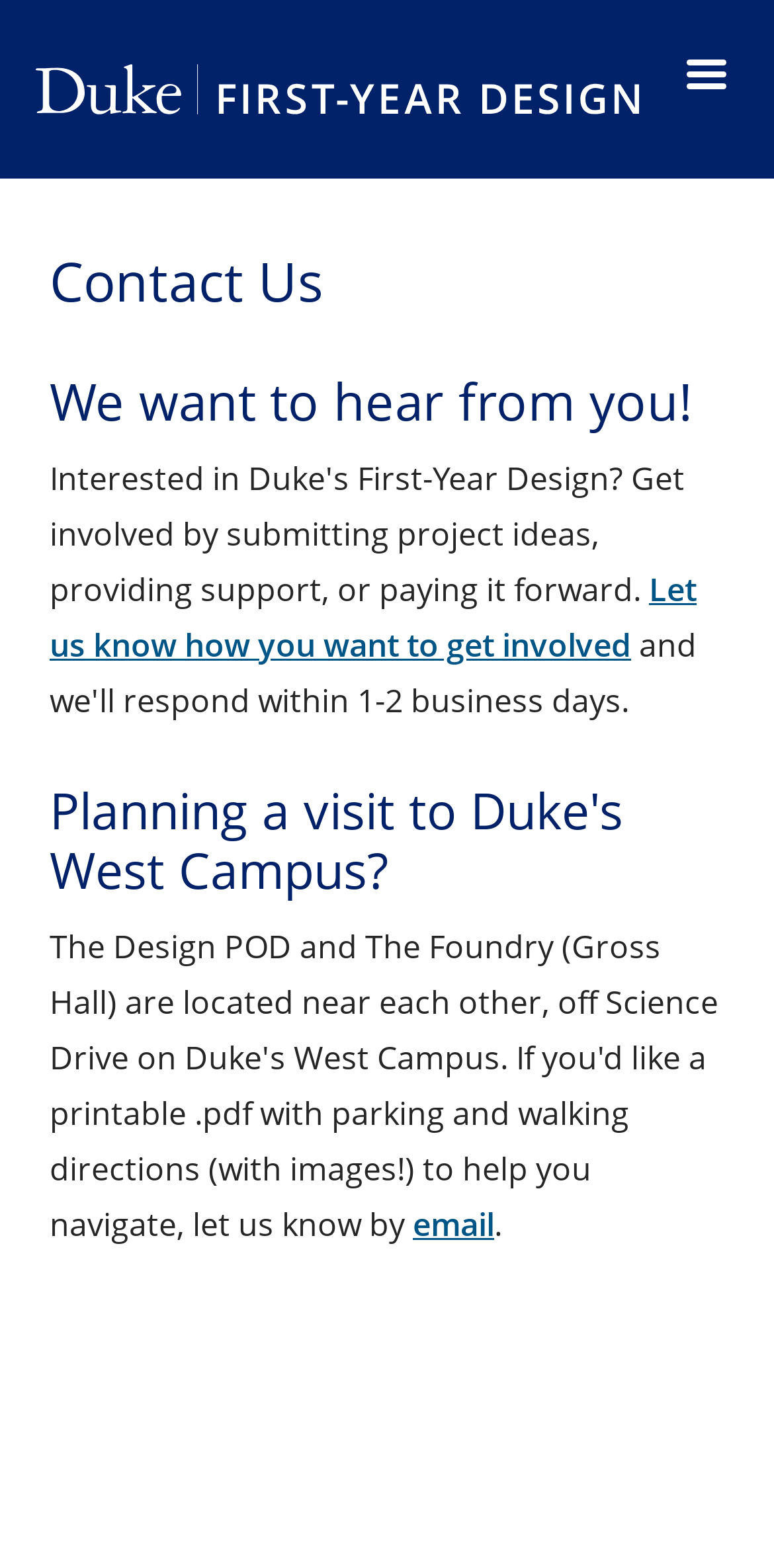Identify the bounding box of the HTML element described here: "parent_node: Courses aria-label="Close submenu"". Provide the coordinates as four float numbers between 0 and 1: [left, top, right, bottom].

[0.8, 0.0, 0.928, 0.062]